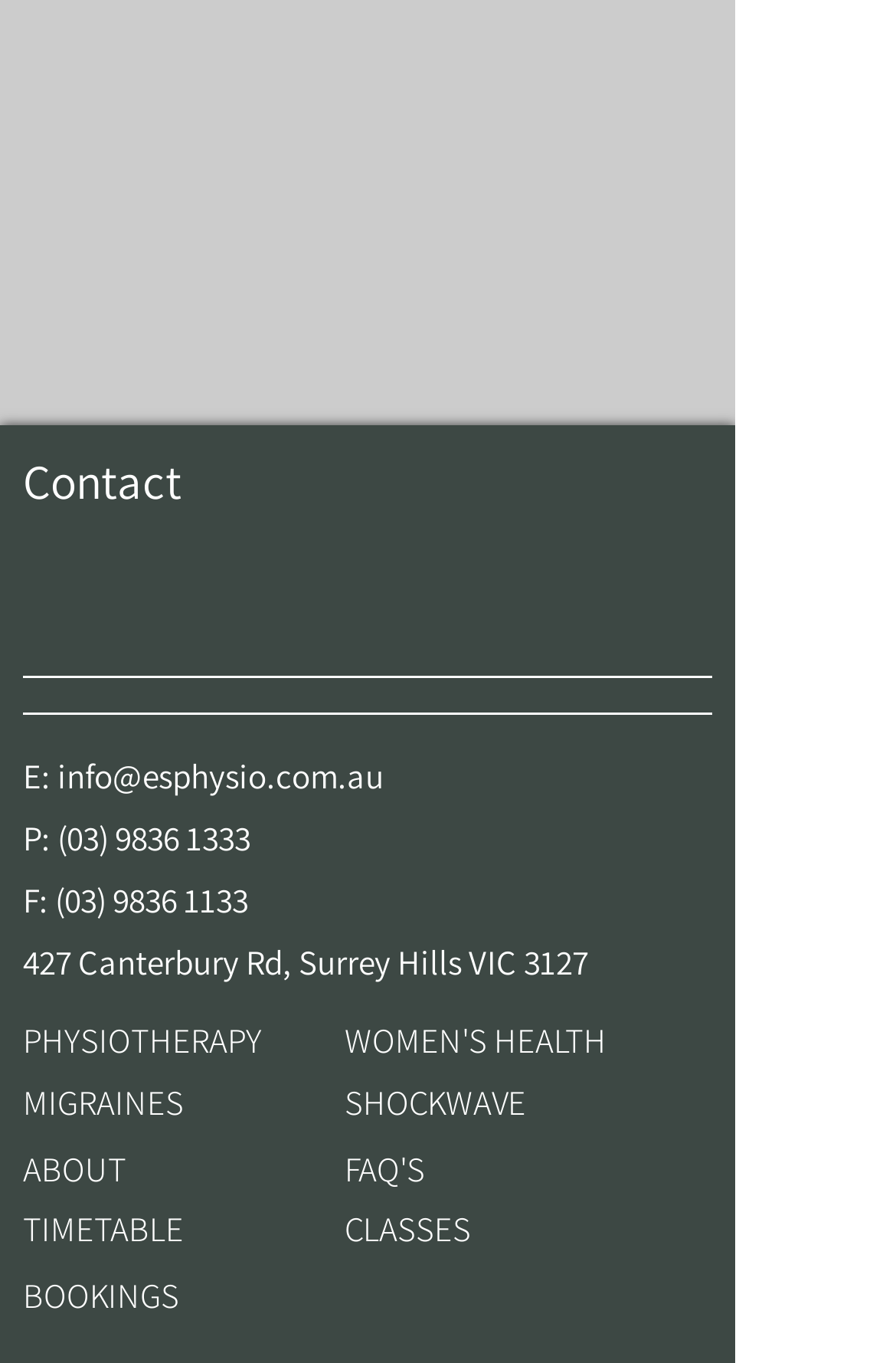Please specify the bounding box coordinates in the format (top-left x, top-left y, bottom-right x, bottom-right y), with values ranging from 0 to 1. Identify the bounding box for the UI component described as follows: E: info@esphysio.com.au

[0.026, 0.553, 0.428, 0.585]